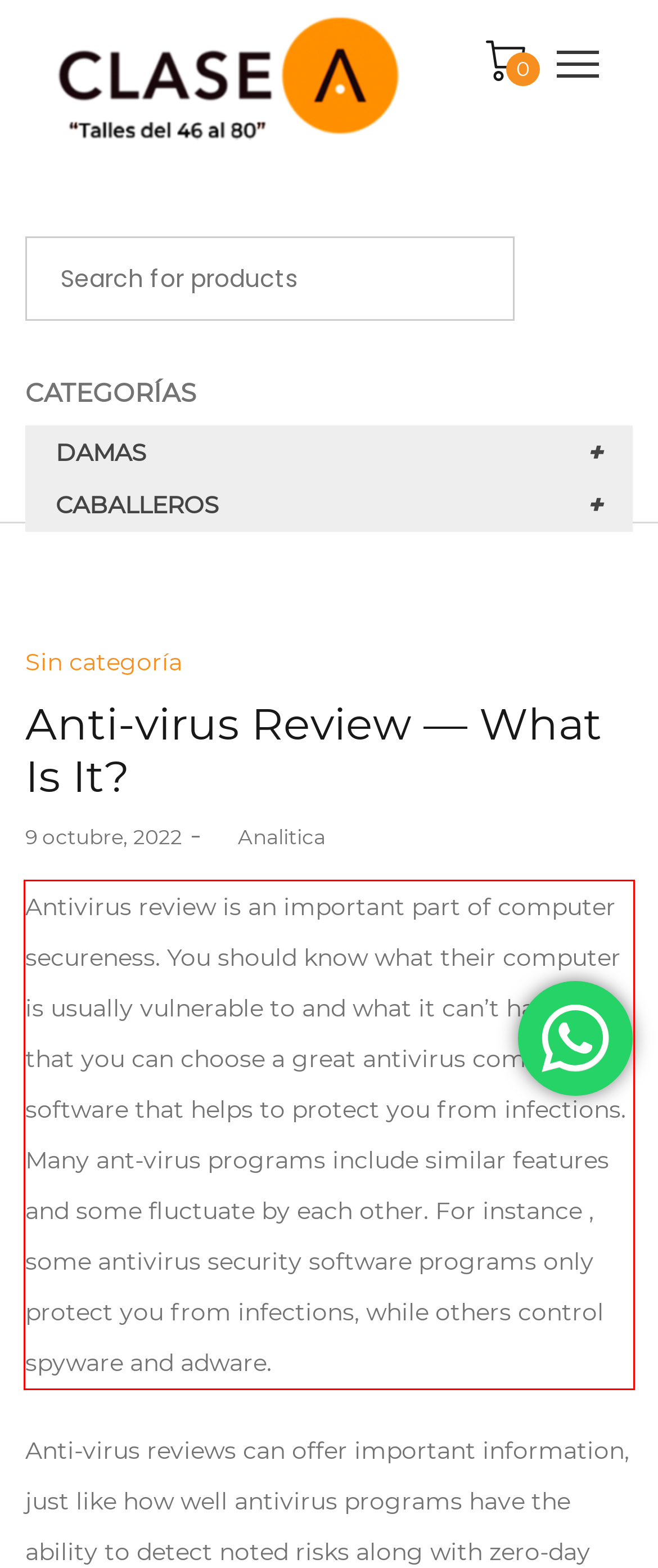Review the webpage screenshot provided, and perform OCR to extract the text from the red bounding box.

Antivirus review is an important part of computer secureness. You should know what their computer is usually vulnerable to and what it can’t handle, so that you can choose a great antivirus computer software that helps to protect you from infections. Many ant-virus programs include similar features and some fluctuate by each other. For instance , some antivirus security software programs only protect you from infections, while others control spyware and adware.